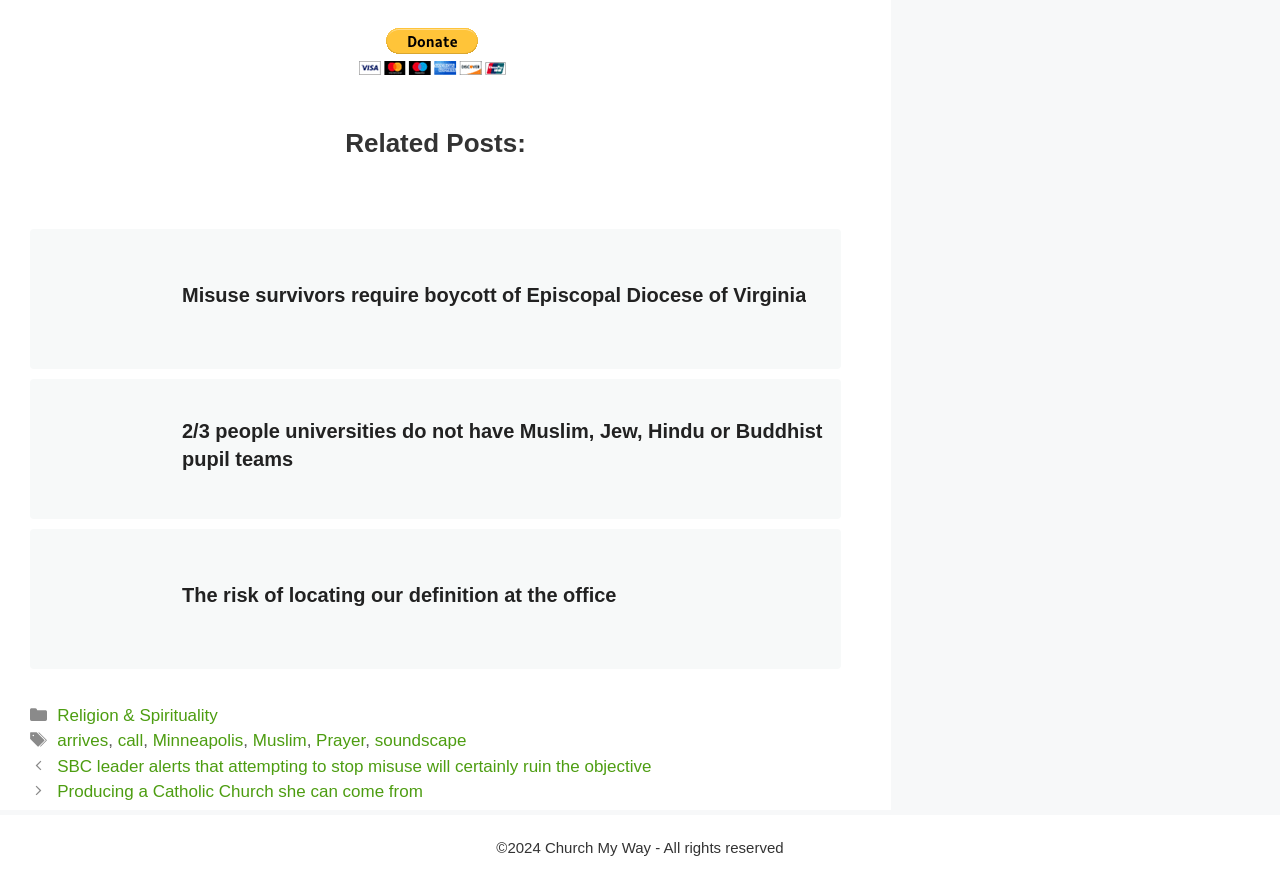Identify the bounding box coordinates of the element that should be clicked to fulfill this task: "Click the PayPal button". The coordinates should be provided as four float numbers between 0 and 1, i.e., [left, top, right, bottom].

[0.28, 0.032, 0.395, 0.085]